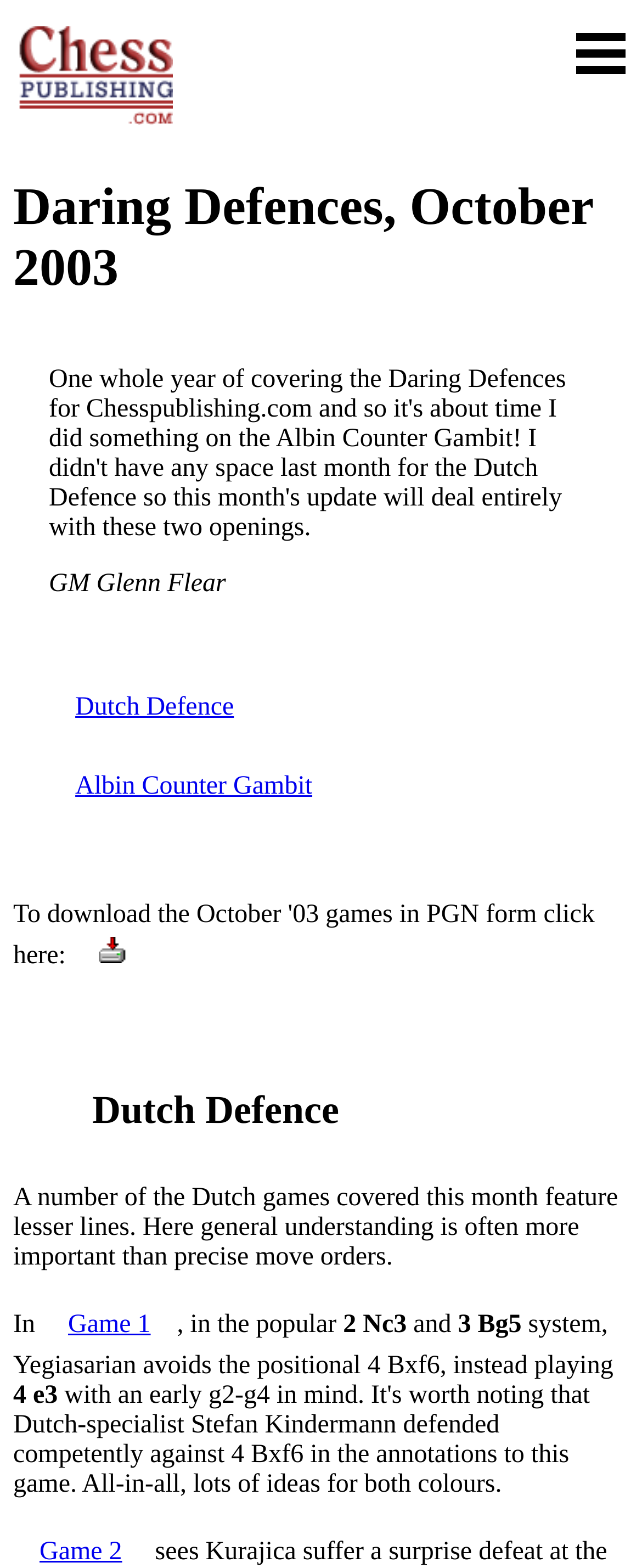Provide the bounding box coordinates of the HTML element this sentence describes: "Game 1". The bounding box coordinates consist of four float numbers between 0 and 1, i.e., [left, top, right, bottom].

[0.065, 0.819, 0.276, 0.87]